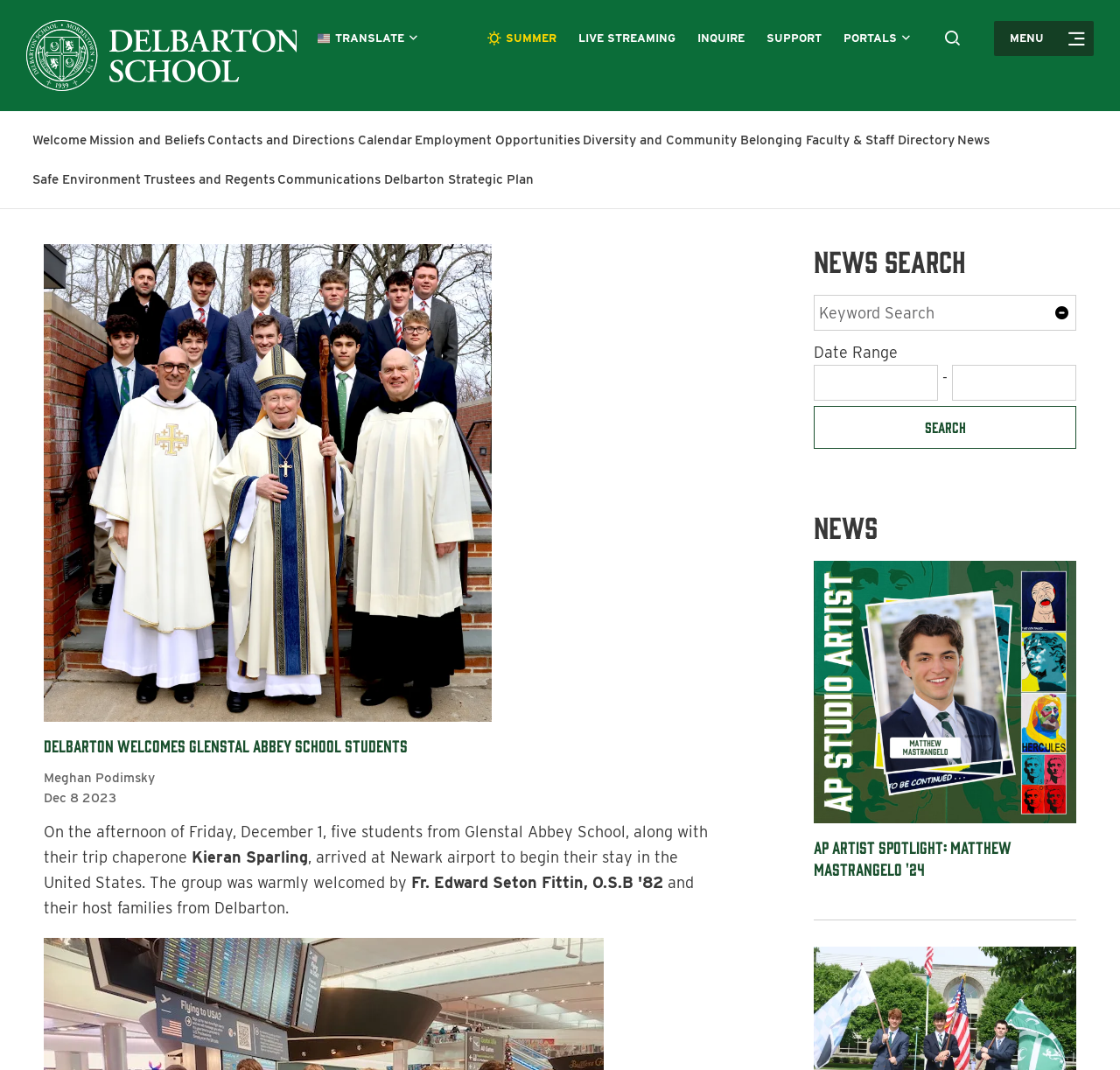What is the purpose of the 'Search' button?
Using the visual information from the image, give a one-word or short-phrase answer.

To search news